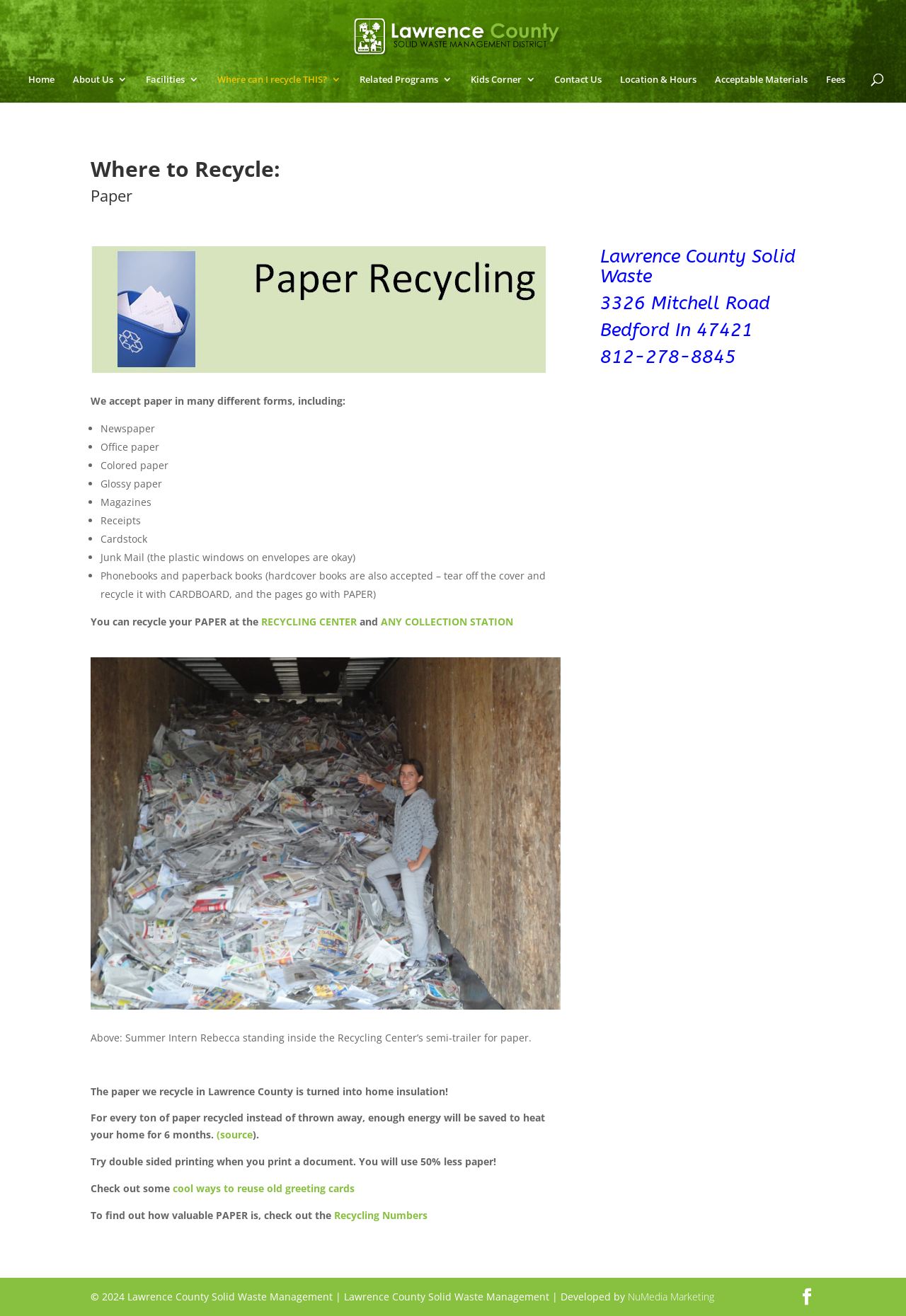Identify the bounding box coordinates of the area you need to click to perform the following instruction: "Click on Where can I recycle THIS?".

[0.24, 0.056, 0.377, 0.078]